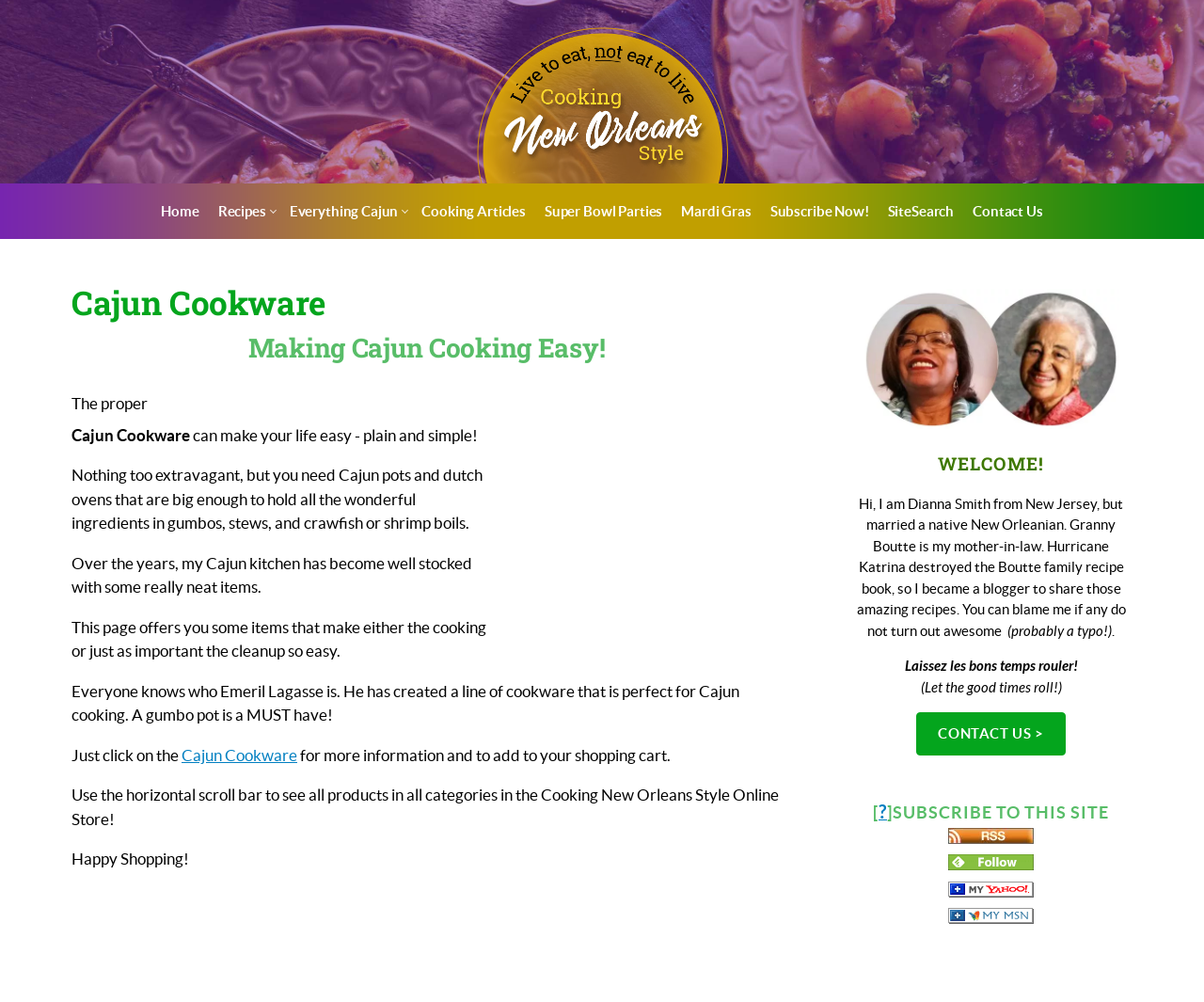Answer the question in one word or a short phrase:
What type of content can be found in the 'Cooking New Orleans Style Online Store'?

Cajun cookware and recipes